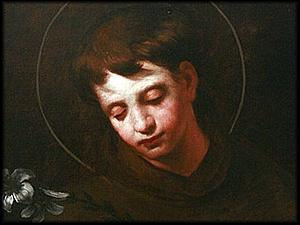What does the flower at the lower left possibly symbolize?
Use the screenshot to answer the question with a single word or phrase.

Purity or beauty